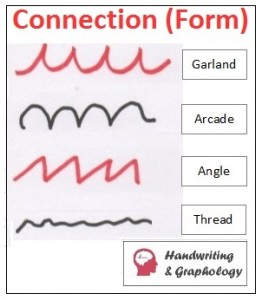What is the purpose of the detailed examples in the image?
Based on the visual details in the image, please answer the question thoroughly.

The detailed examples in the image aim to enhance understanding of graphology as a tool for handwriting analysis, emphasizing how these connections can reflect personality traits and emotional states.